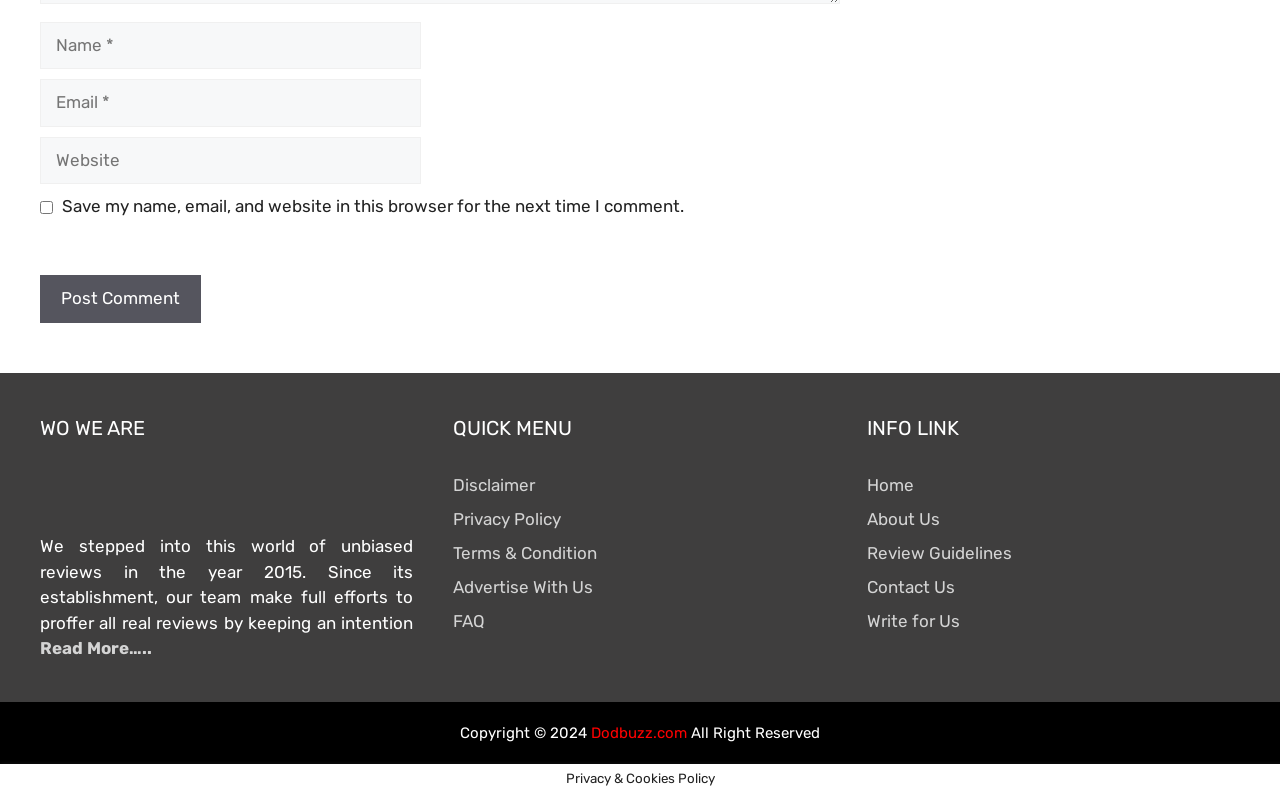Pinpoint the bounding box coordinates for the area that should be clicked to perform the following instruction: "Get your sample now".

None